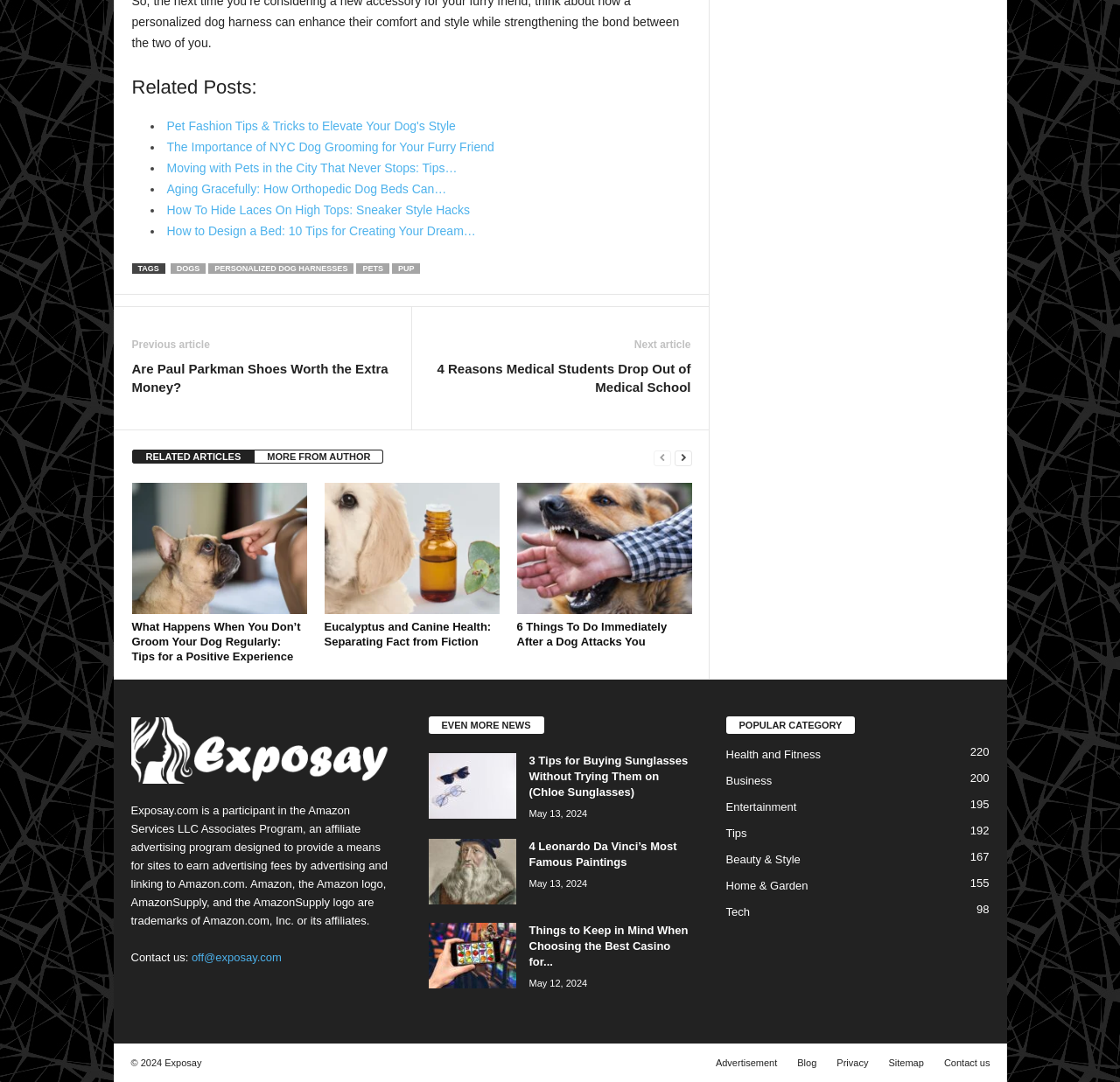Locate the bounding box coordinates of the item that should be clicked to fulfill the instruction: "Click on 'Pet Fashion Tips & Tricks to Elevate Your Dog's Style'".

[0.149, 0.11, 0.407, 0.123]